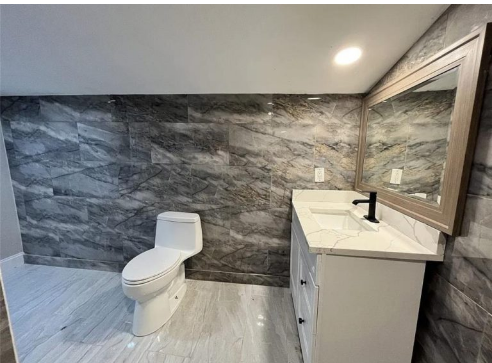Provide a thorough description of what you see in the image.

The image showcases a beautifully designed luxury bathroom that exemplifies modern elegance. The space features a sleek, minimalist aesthetic with stunning marble walls that offer a rich texture and a sense of opulence. A white, contemporary toilet is positioned against the marble backdrop, while the vanity unit, sleek and stylish, boasts a marble countertop that harmonizes with the overall design. 

Natural light enhances the space, complemented by strategically placed warm lighting fixtures that create a welcoming ambiance. Above the vanity, a well-framed mirror reflects the room's sophisticated decor. The flooring is a polished tile, providing a seamless transition between elements and enhancing the bathroom's refined atmosphere. 

This luxurious setting embodies the essence of bespoke bathroom design, illustrating how thoughtful elements and high-quality materials can transform a functional space into a sanctuary of relaxation and indulgence.